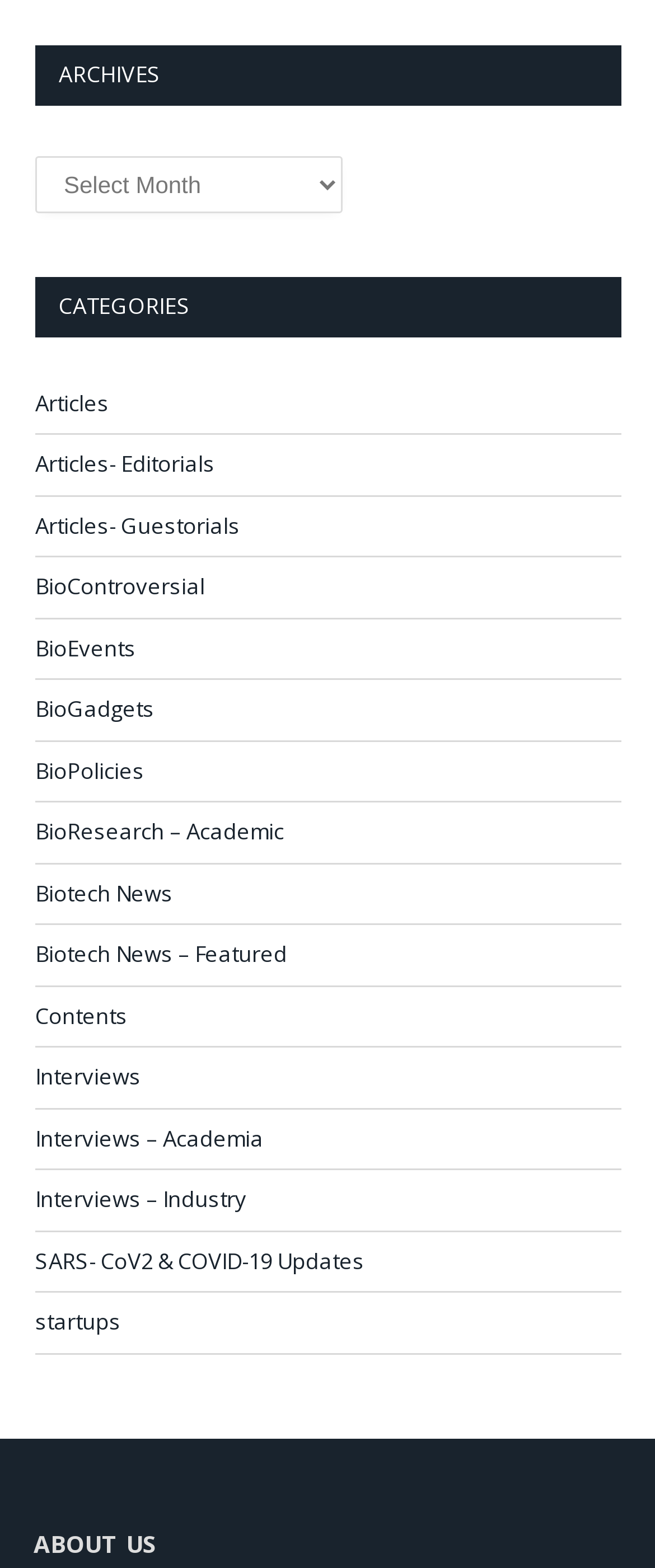Utilize the details in the image to thoroughly answer the following question: How many categories are listed?

I counted the number of links under the 'CATEGORIES' heading, which are 'Articles', 'Articles- Editorials', 'Articles- Guestorials', 'BioControversial', 'BioEvents', 'BioGadgets', 'BioPolicies', 'BioResearch – Academic', 'Biotech News', 'Biotech News – Featured', 'Contents', 'Interviews', 'Interviews – Academia', 'Interviews – Industry', 'SARS- CoV2 & COVID-19 Updates', and 'startups'. There are 14 links in total.